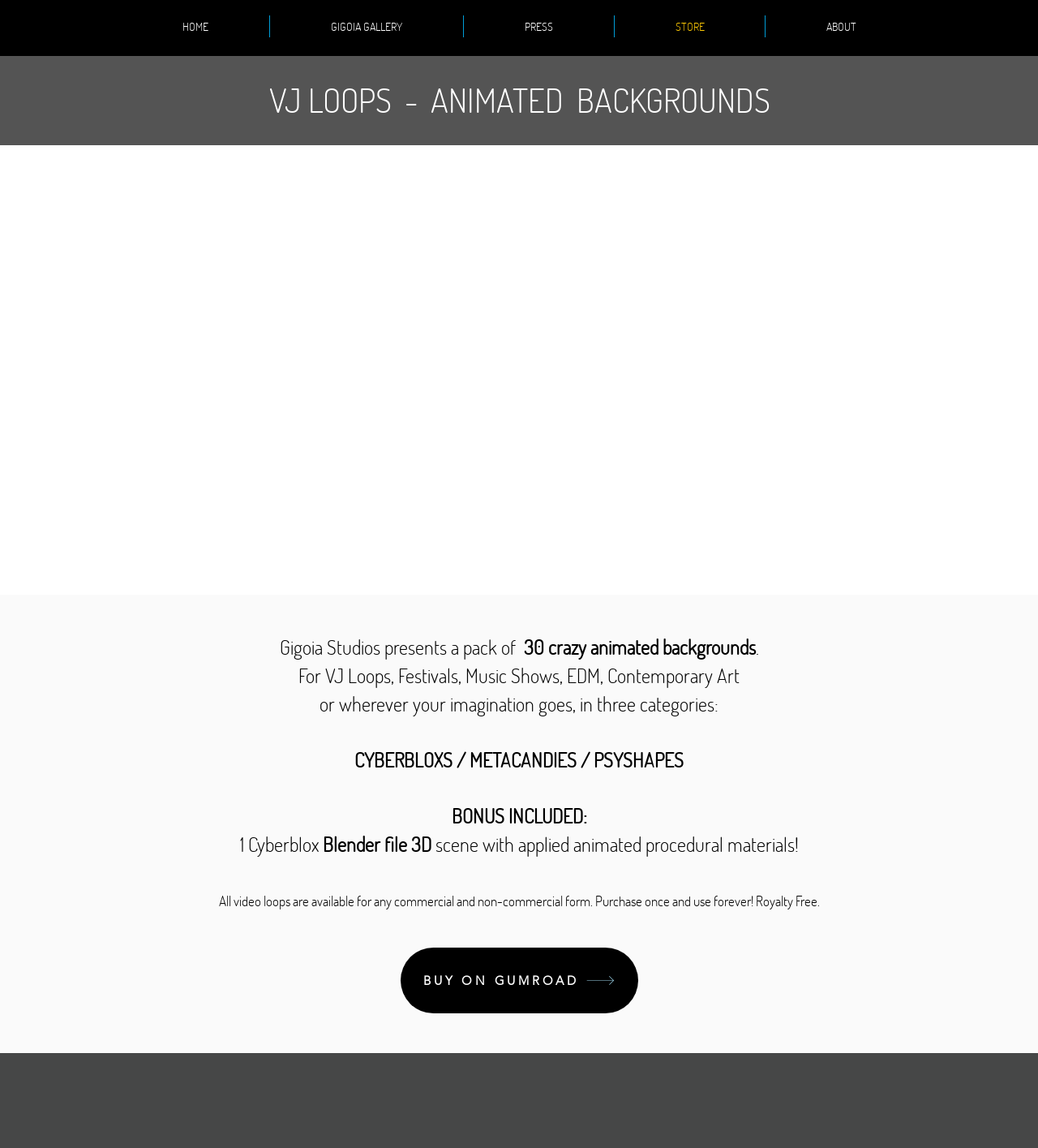Extract the bounding box for the UI element that matches this description: "GIGOIA GALLERY".

[0.26, 0.013, 0.446, 0.033]